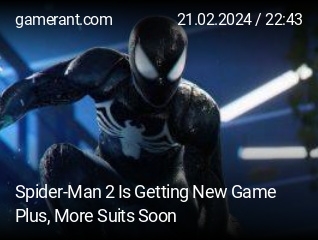Using the elements shown in the image, answer the question comprehensively: What is the aesthetic of the game's environment?

The caption describes the background of the image as sleek and urban, which suggests that the game's environment has a modern and urban aesthetic, emphasizing Spider-Man's agility and the game's immersive atmosphere.